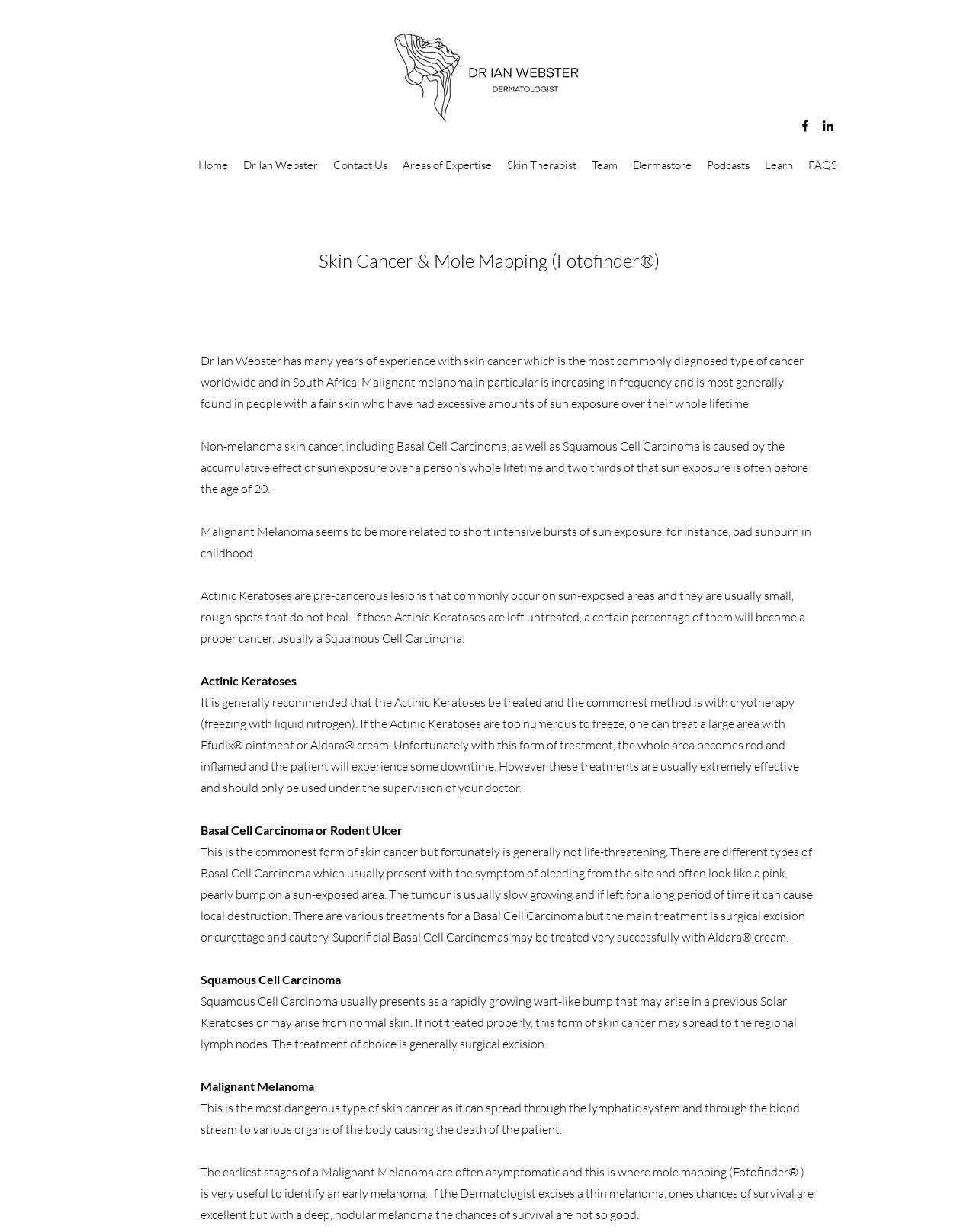What causes Non-melanoma skin cancer?
Based on the screenshot, answer the question with a single word or phrase.

Sun exposure